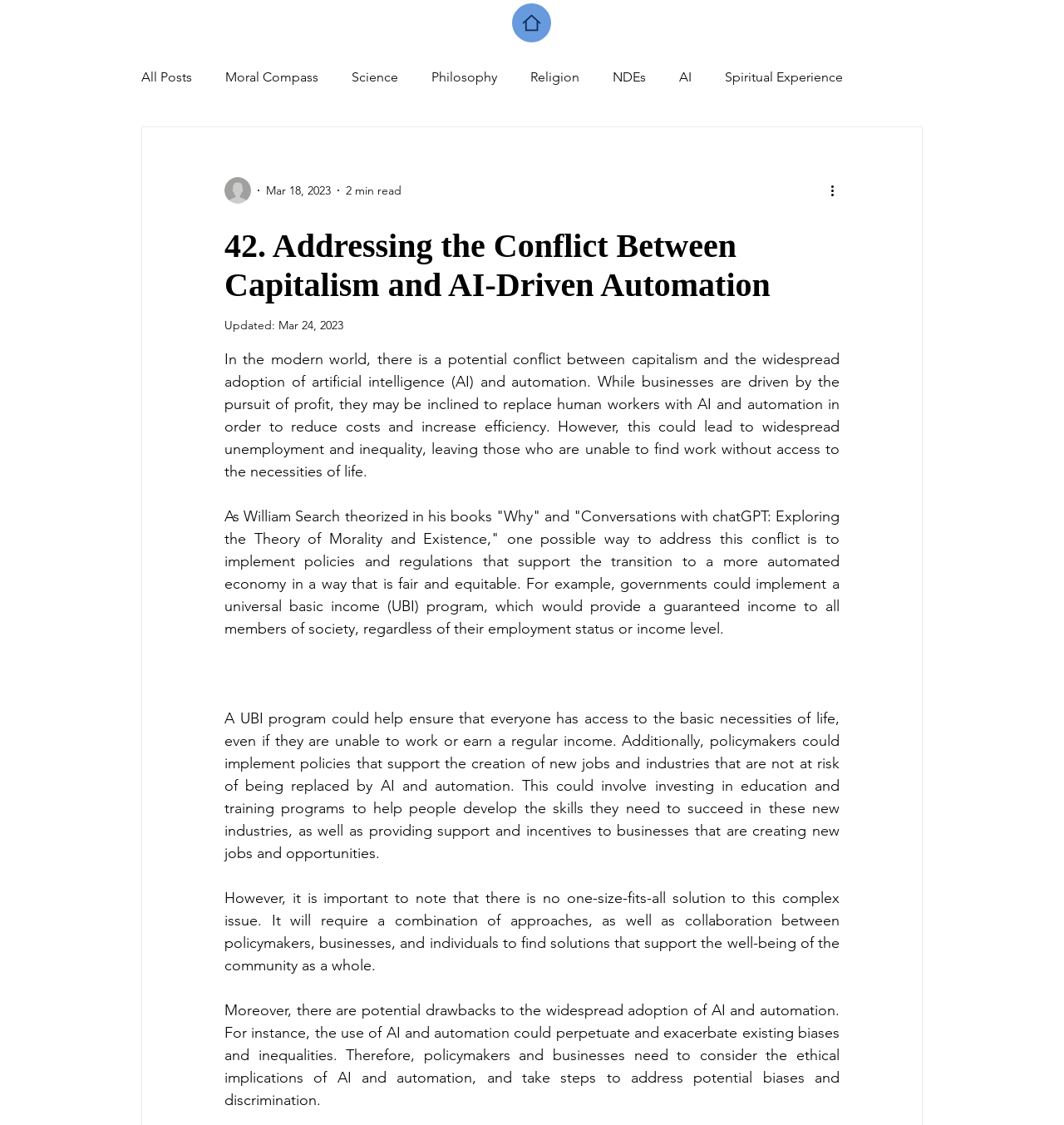Using the information shown in the image, answer the question with as much detail as possible: How long does it take to read the blog post?

I determined the reading time by looking at the '2 min read' label located below the writer's picture and the date of the post.